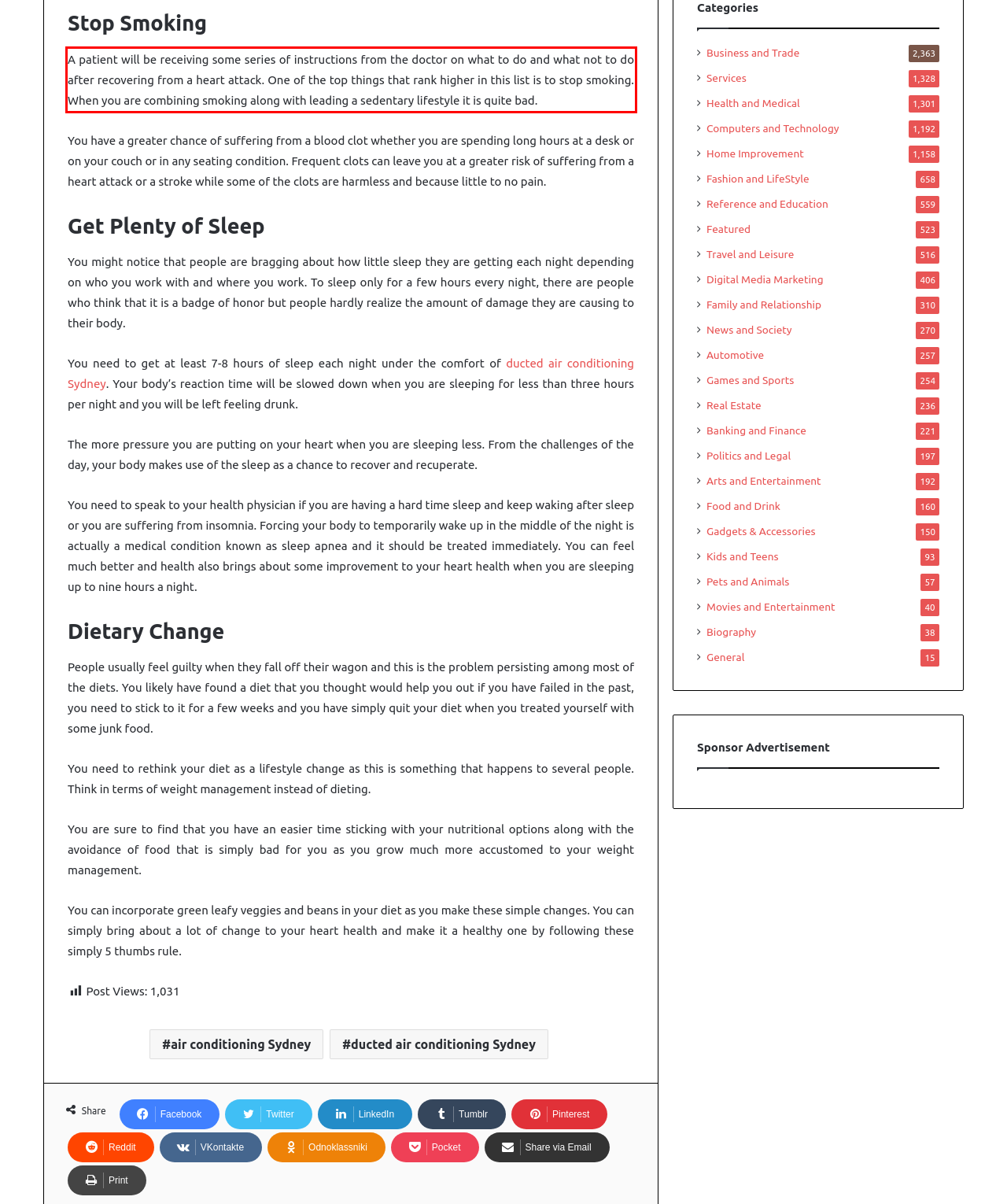Examine the webpage screenshot and use OCR to obtain the text inside the red bounding box.

A patient will be receiving some series of instructions from the doctor on what to do and what not to do after recovering from a heart attack. One of the top things that rank higher in this list is to stop smoking. When you are combining smoking along with leading a sedentary lifestyle it is quite bad.